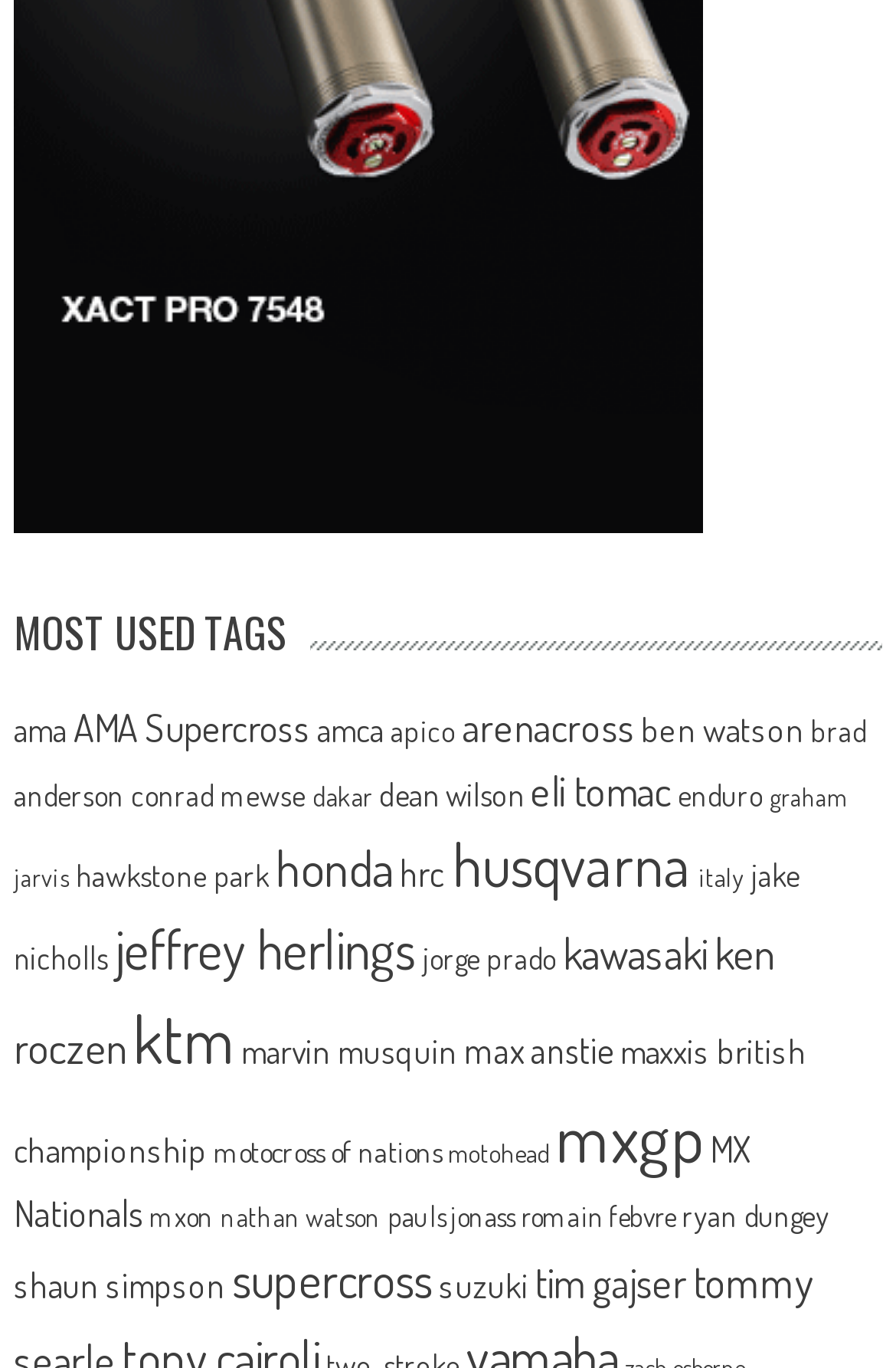How many tags are available?
Look at the image and respond with a single word or a short phrase.

30